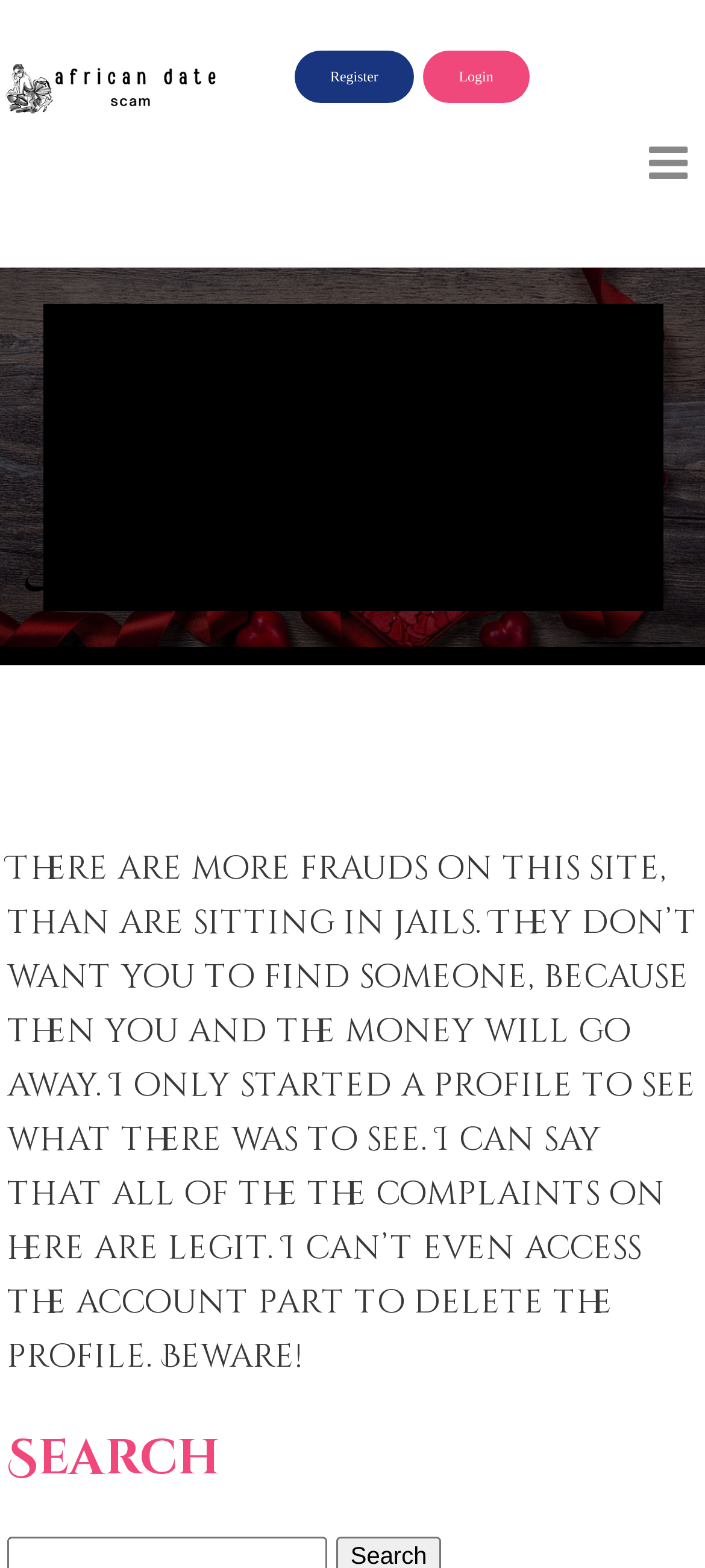Please determine the main heading text of this webpage.

There are more frauds on this site